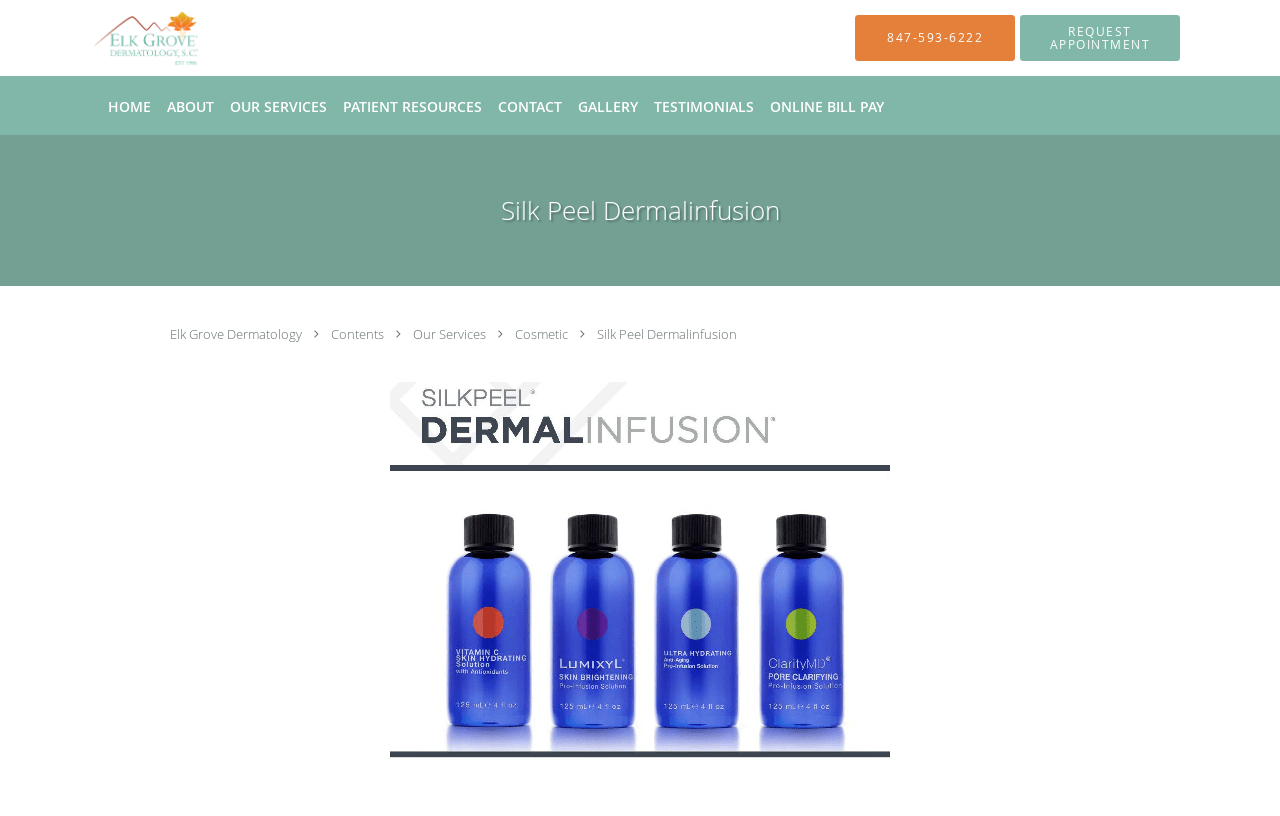Find and indicate the bounding box coordinates of the region you should select to follow the given instruction: "Call the office".

[0.668, 0.018, 0.793, 0.075]